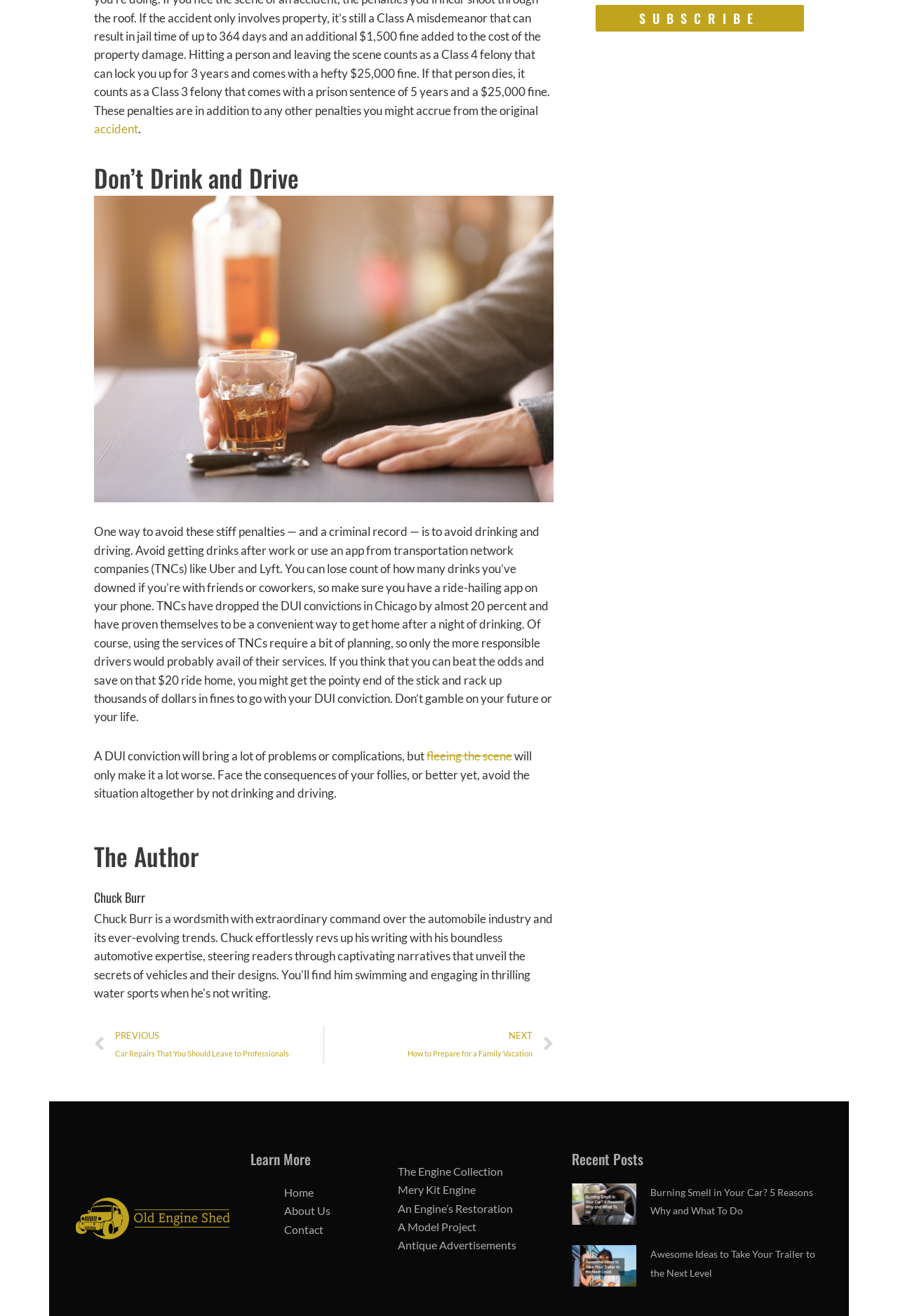Provide a brief response using a word or short phrase to this question:
What is the purpose of the article?

To avoid DUI convictions